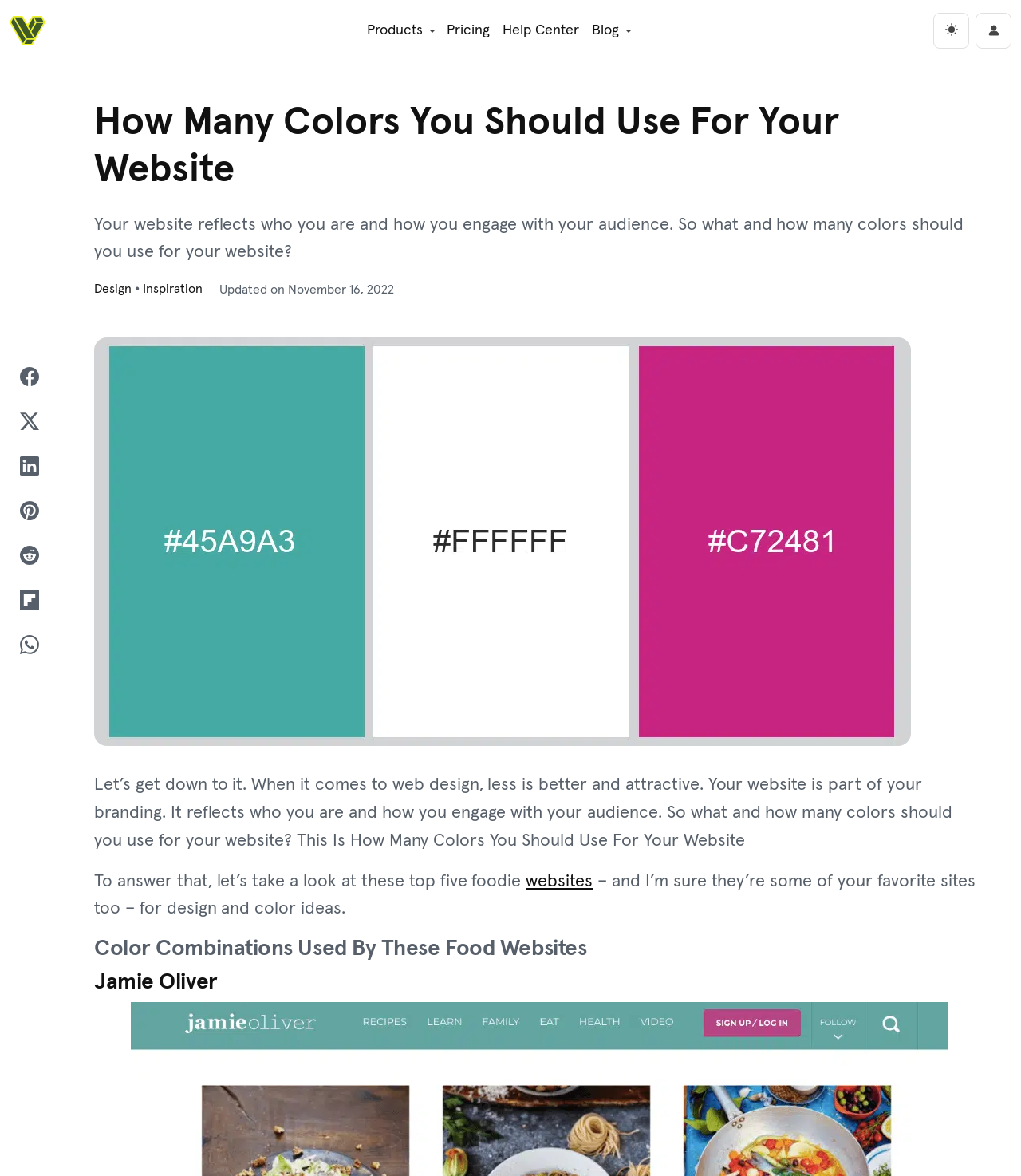What is the date mentioned in this webpage?
Using the image as a reference, answer the question in detail.

The webpage mentions the date 'November 16, 2022' as the update date, as indicated by the text 'Updated on November 16, 2022'.